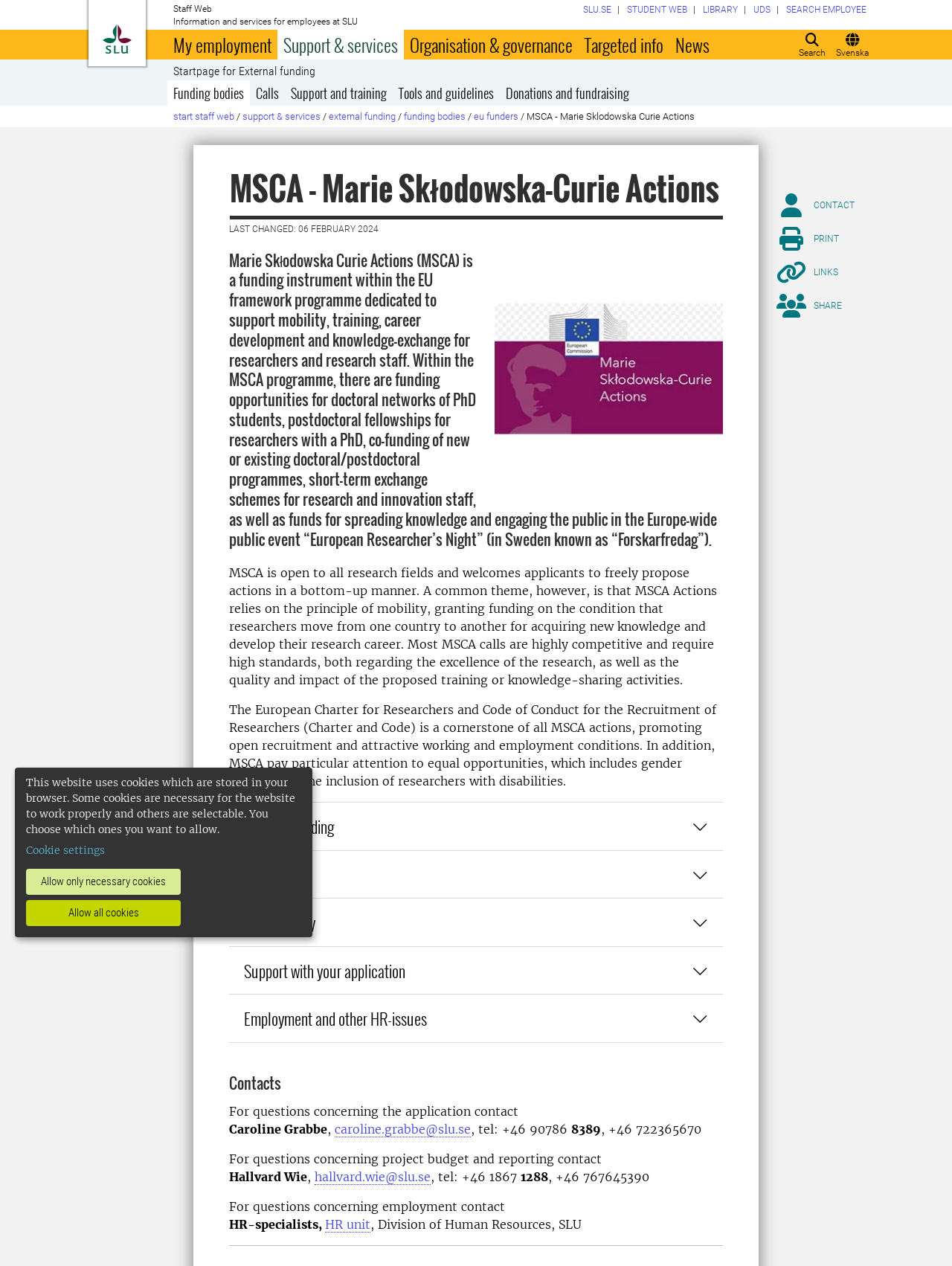Explain the webpage's layout and main content in detail.

The webpage is about Marie Skłodowska Curie Actions (MSCA), a funding instrument within the EU framework programme. At the top of the page, there is a notification about cookies and a link to cookie settings. Below this, there is a button to allow only necessary cookies and another to allow all cookies.

The main content of the page is divided into sections. The first section has a heading "MSCA - Marie Skłodowska-Curie Actions" and provides an introduction to MSCA, explaining that it is a funding instrument dedicated to supporting mobility, training, career development, and knowledge-exchange for researchers and research staff.

Below this, there is an image related to MSCA. The next section provides more detailed information about MSCA, including its open approach to research fields, the principle of mobility, and the importance of equal opportunities.

The following sections are organized under headings such as "Types of funding", "Co-funding", "How to apply", "Support with your application", "Employment and other HR-issues", and "Contacts". Each section provides relevant information and links to additional resources.

On the top-right side of the page, there is a navigation menu with links to various sections, including "My employment", "Support & services", "Organisation & governance", "Targeted info", and "News". There are also links to external funding, funding bodies, and calls.

At the bottom of the page, there are links to contact persons for questions concerning the application, project budget and reporting, and employment. There are also links to print, contact, and links.